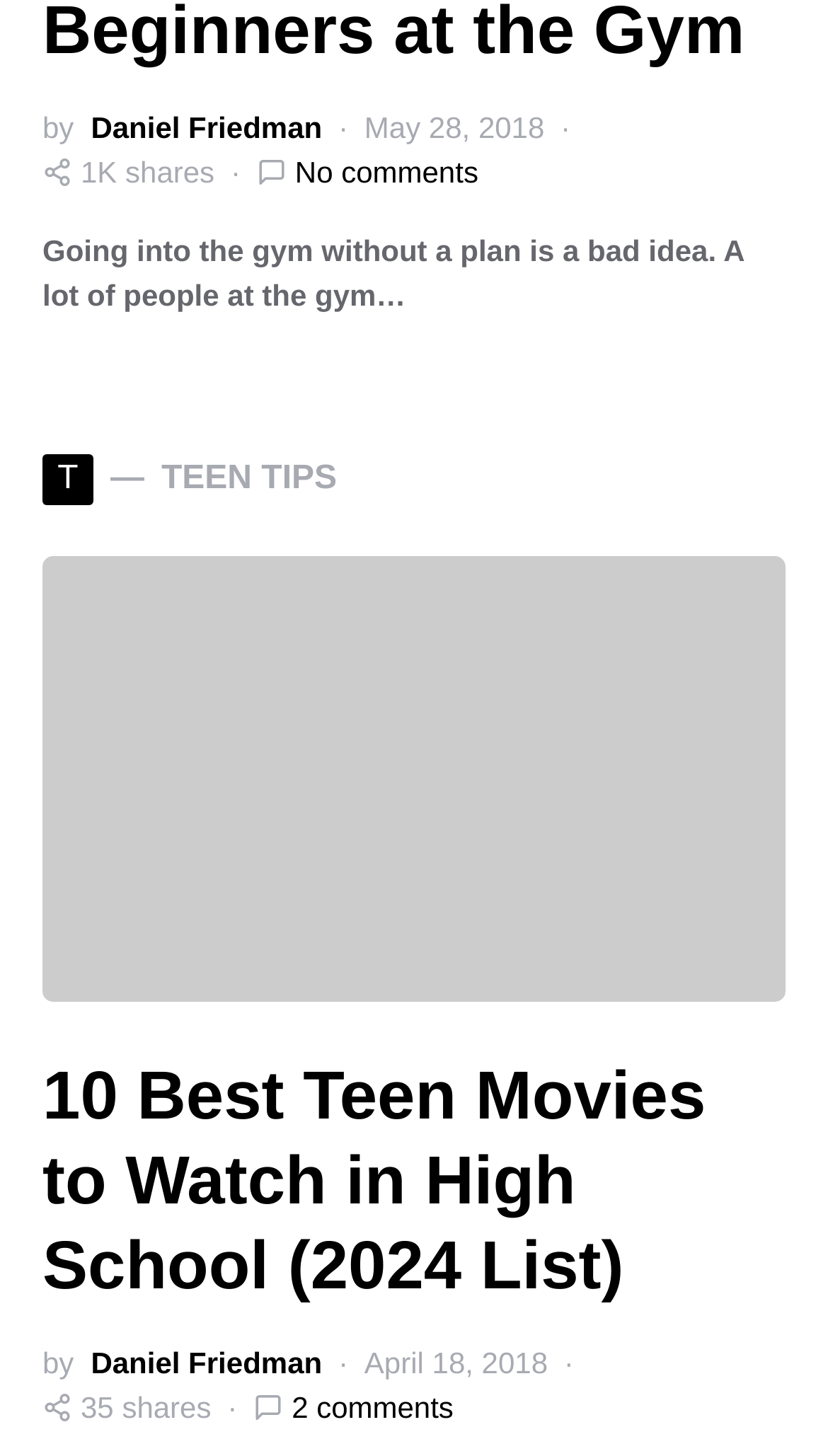Pinpoint the bounding box coordinates of the element to be clicked to execute the instruction: "Save your information for next time".

None